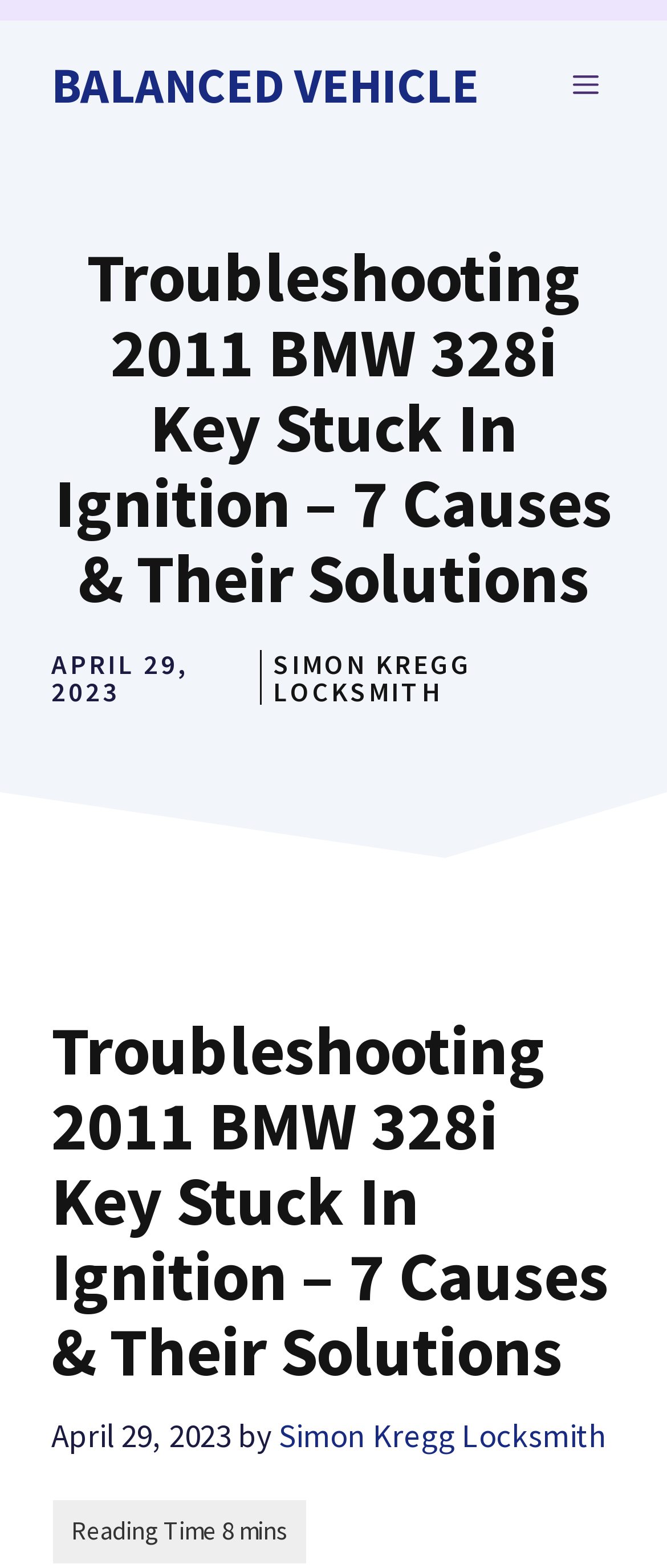Please give a succinct answer using a single word or phrase:
What is the date of the article?

April 29, 2023